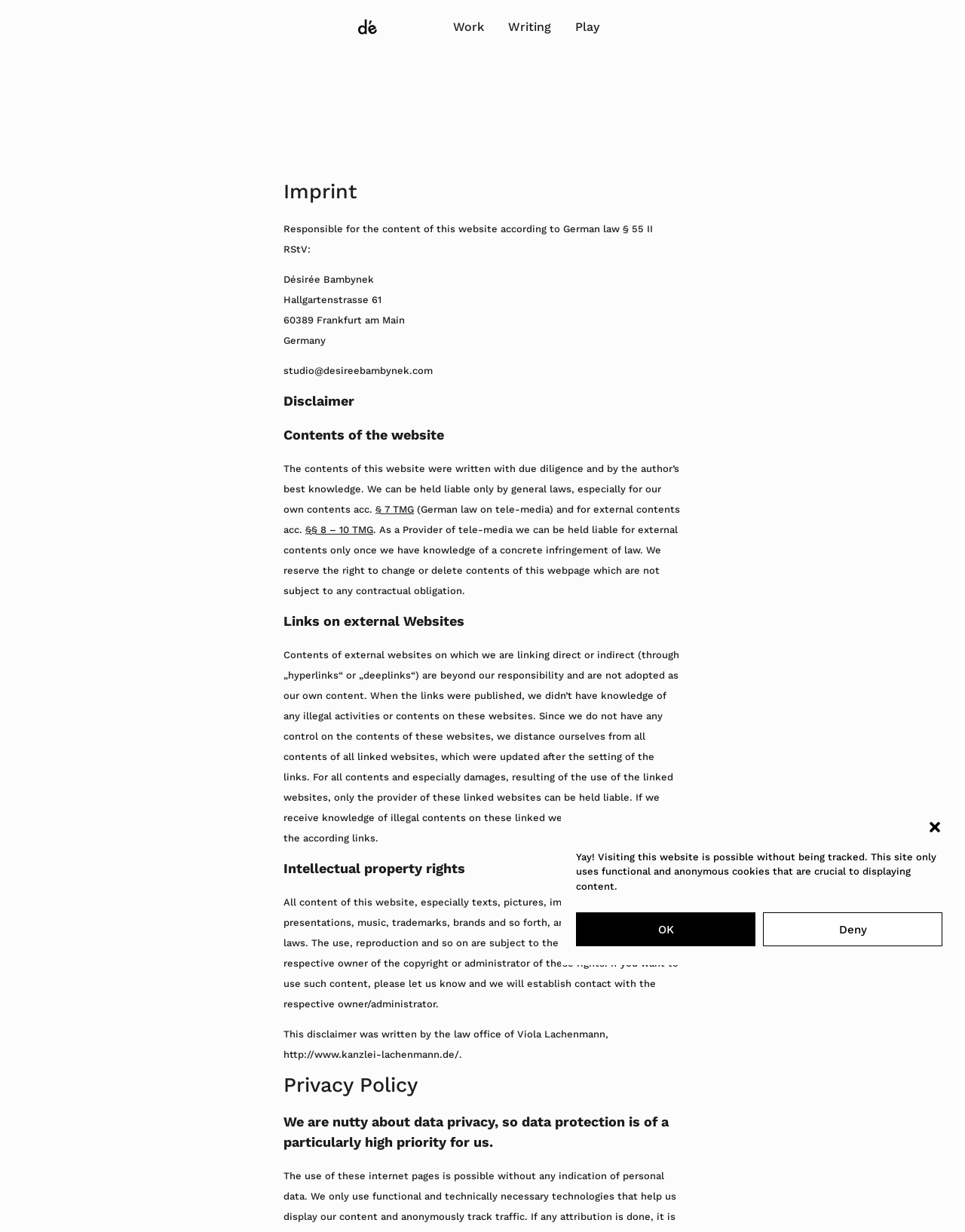Please find the bounding box for the UI element described by: "§ 7 TMG".

[0.389, 0.409, 0.429, 0.418]